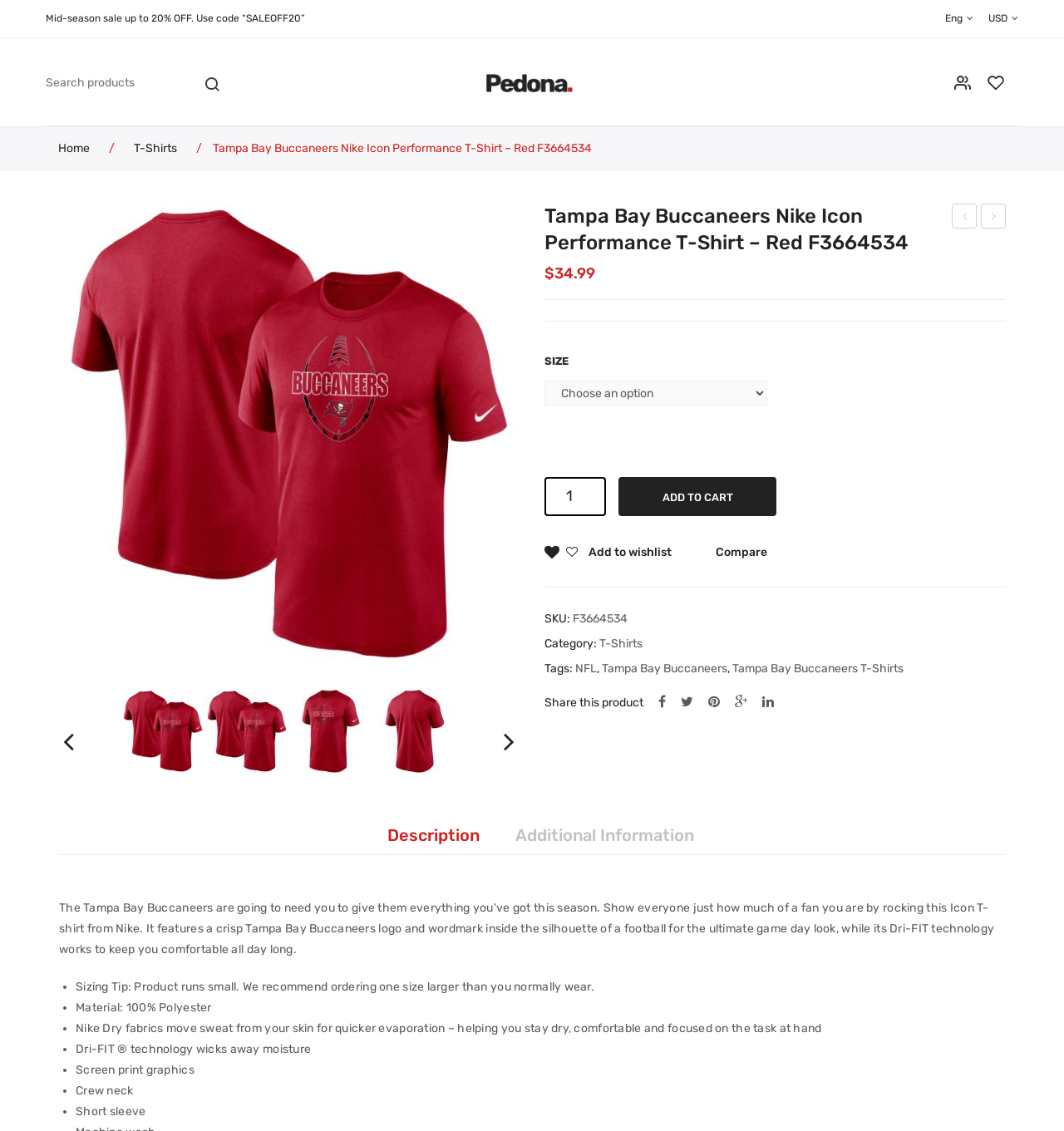Given the element description "Subscribe to Newsletter" in the screenshot, predict the bounding box coordinates of that UI element.

None